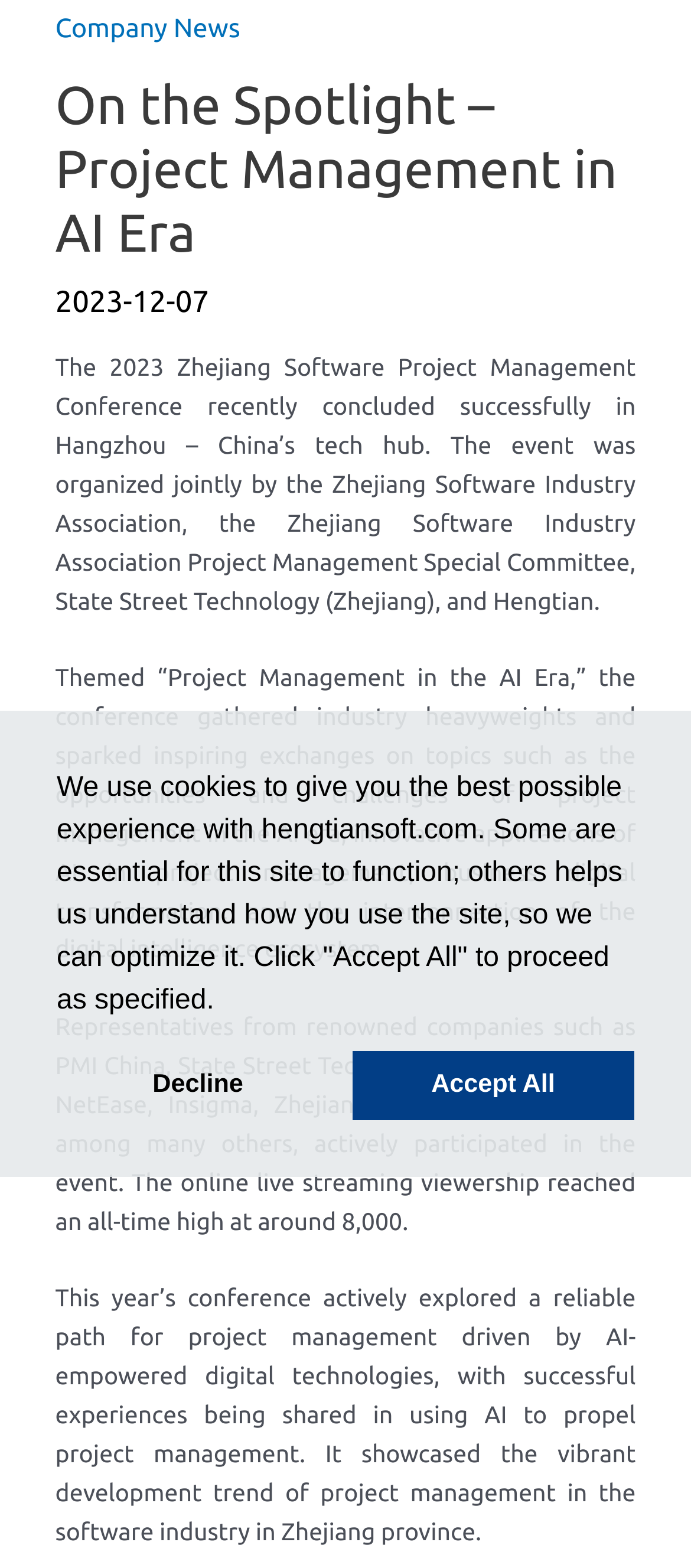Give a detailed account of the webpage.

The webpage is about a project management conference in the AI era, specifically the 2023 Zhejiang Software Project Management Conference. At the top, there is a header section with a title "On the Spotlight – Project Management in AI Era" and a link to "Company News" on the left side. Below the header, there is a date "2023-12-07" displayed.

The main content of the webpage consists of four paragraphs of text, which describe the conference, its theme, and the participants. The text is arranged in a vertical column, with each paragraph below the previous one. The content discusses the conference's focus on project management in the AI era, the topics covered, and the companies that participated.

At the bottom of the page, there is a dialog box for cookie consent, which takes up about a quarter of the page's height. The dialog box has a heading and a paragraph of text explaining the use of cookies on the website. Below the text, there are three buttons: "Learn more about cookies", "Deny cookies", and "Allow cookies". The "Deny cookies" button has a smaller text "Decline" inside, and the "Allow cookies" button has a smaller text "Accept All" inside.